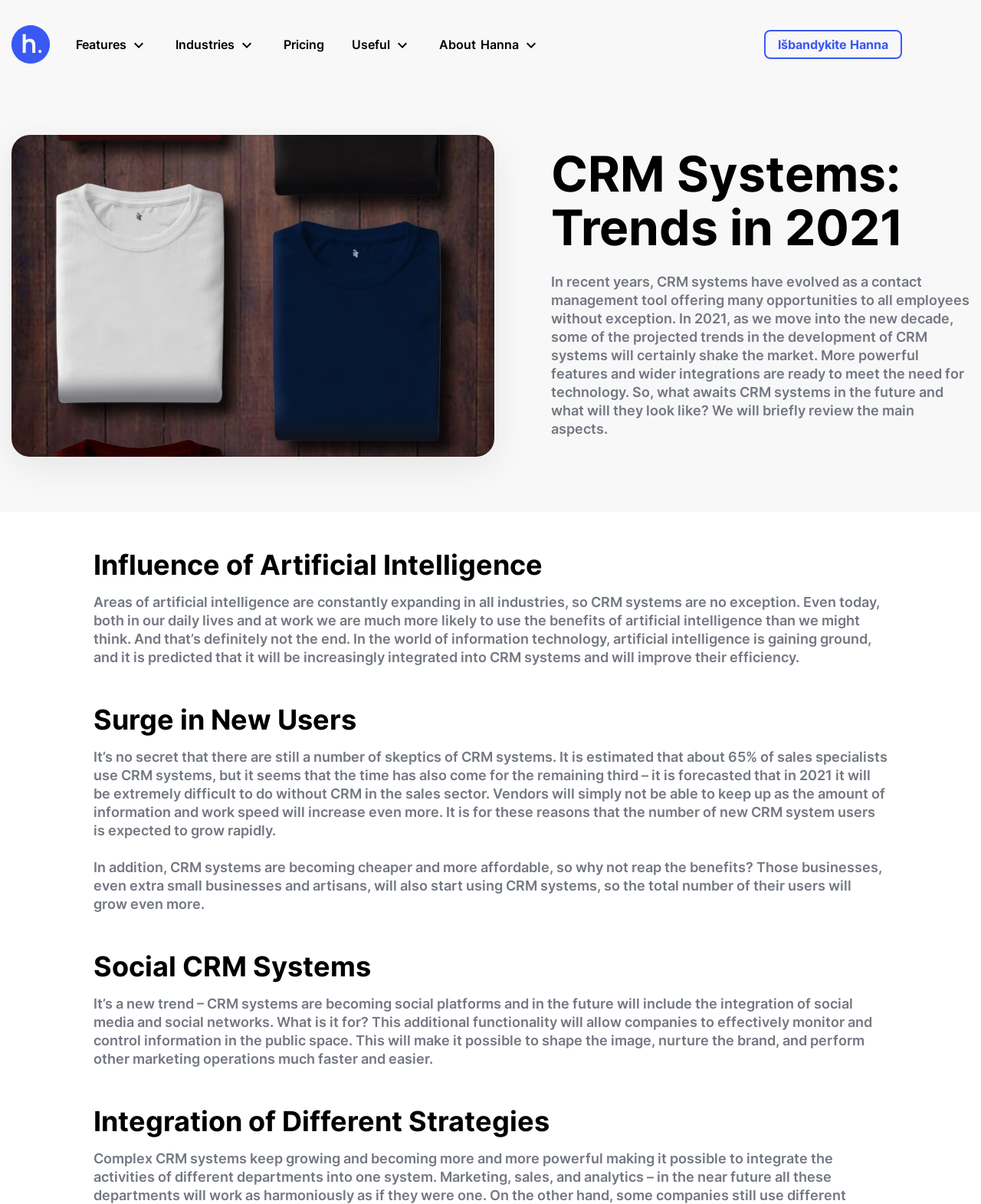Please answer the following question using a single word or phrase: 
What is the benefit of using CRM systems for businesses?

Improve efficiency